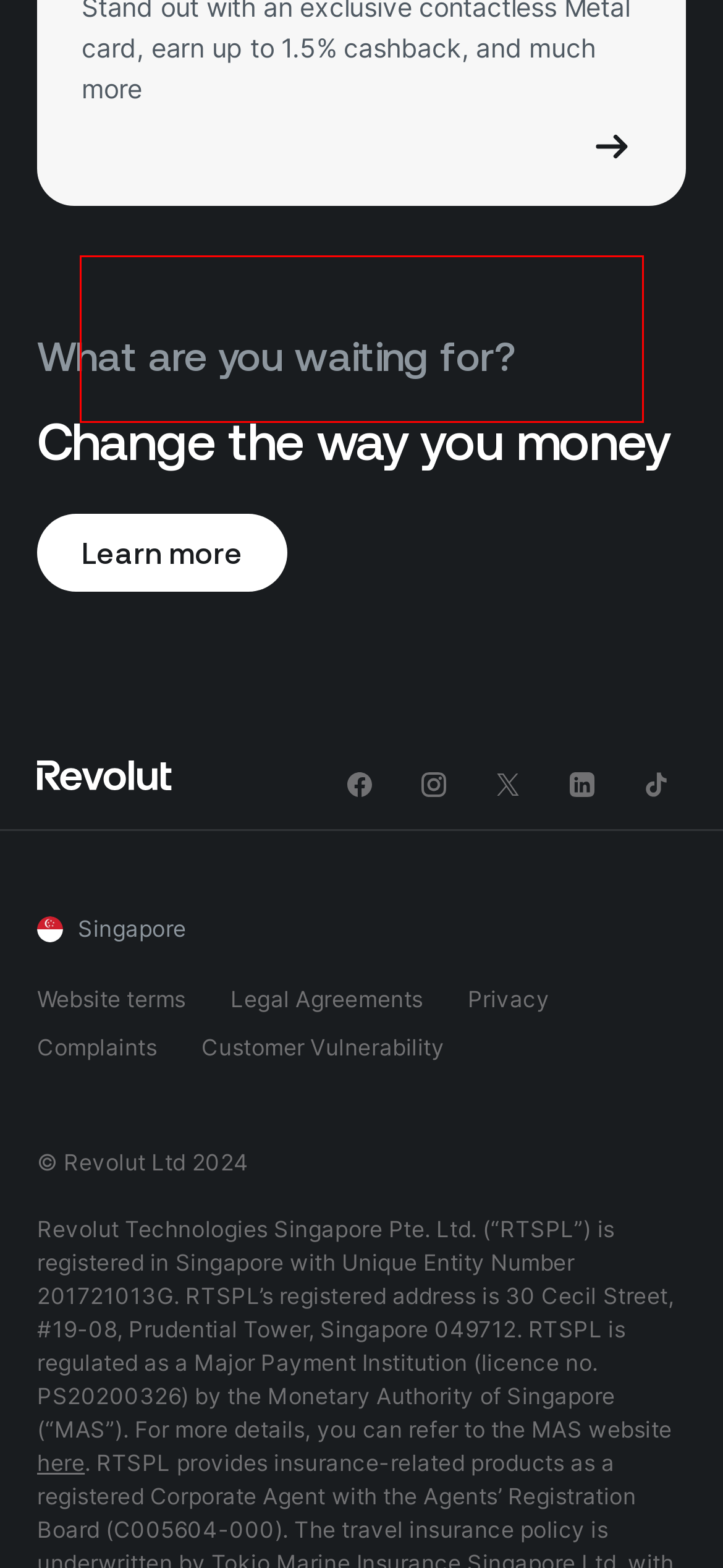In the given screenshot, locate the red bounding box and extract the text content from within it.

Get ultimate power with the full package. Stand out with an exclusive contactless Metal card, earn up to 1.5% cashback, and much more